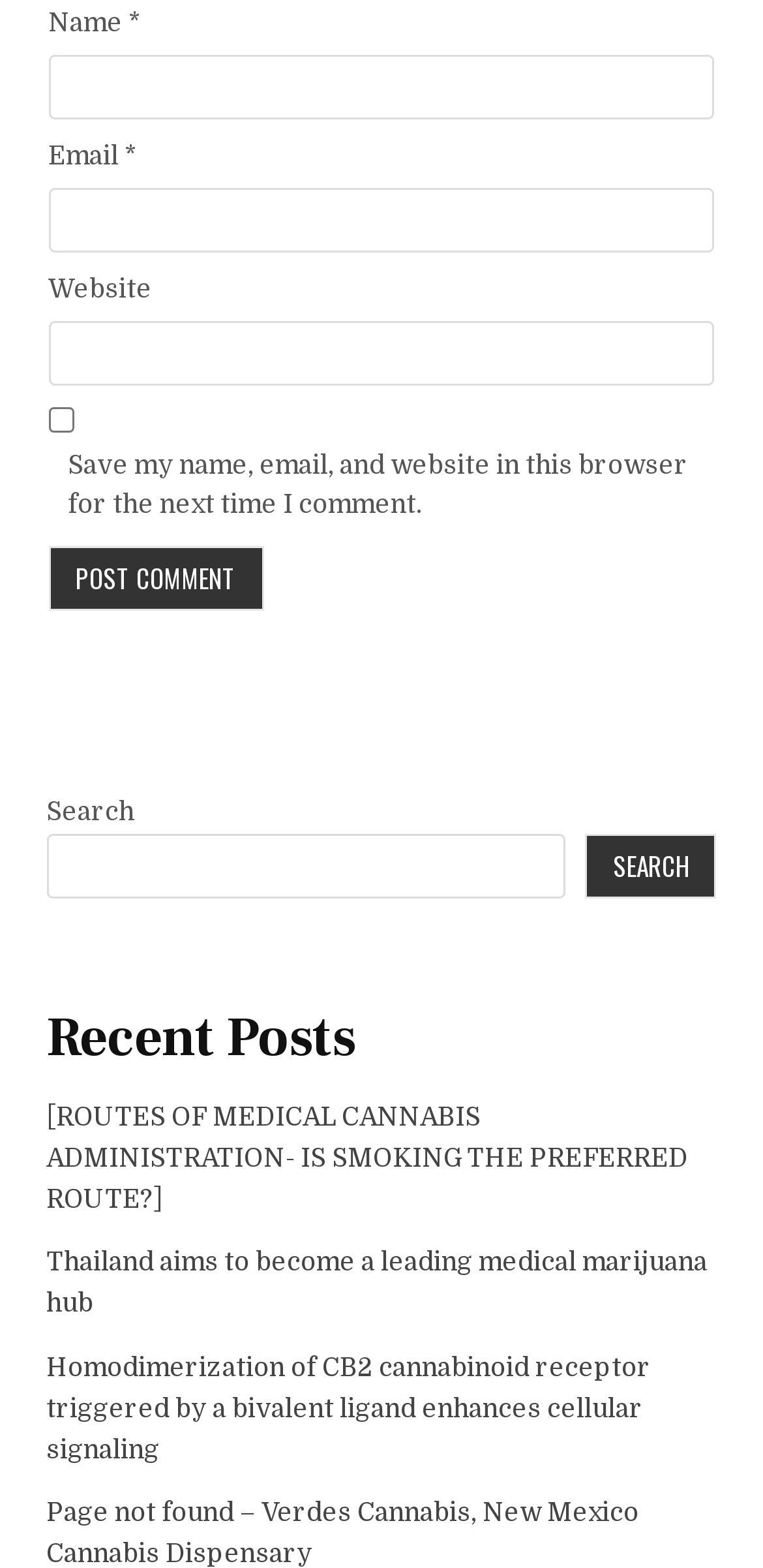Identify the bounding box coordinates for the element you need to click to achieve the following task: "Search". The coordinates must be four float values ranging from 0 to 1, formatted as [left, top, right, bottom].

[0.767, 0.532, 0.939, 0.574]